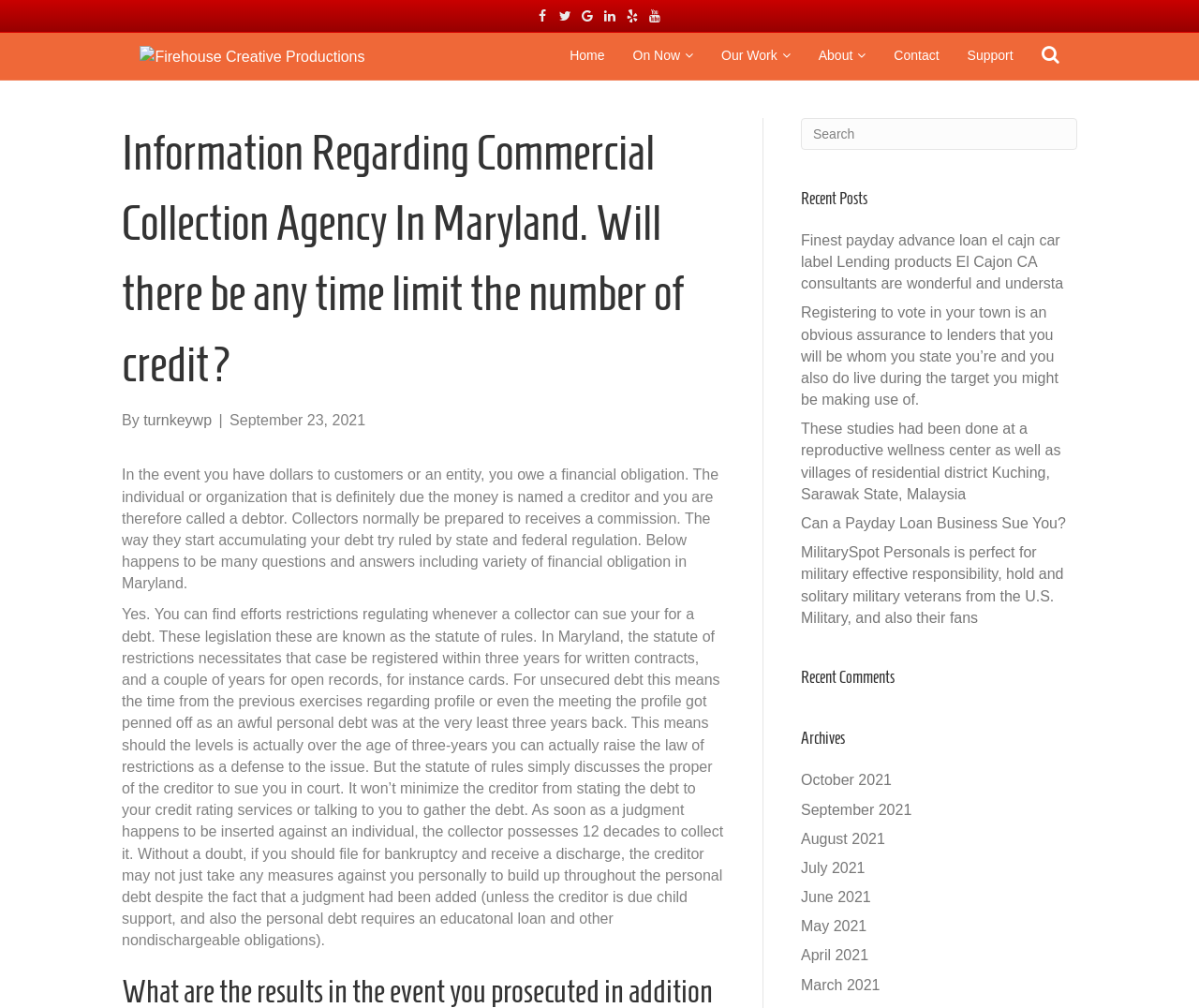Identify the bounding box coordinates of the element that should be clicked to fulfill this task: "Search for something". The coordinates should be provided as four float numbers between 0 and 1, i.e., [left, top, right, bottom].

[0.668, 0.117, 0.898, 0.148]